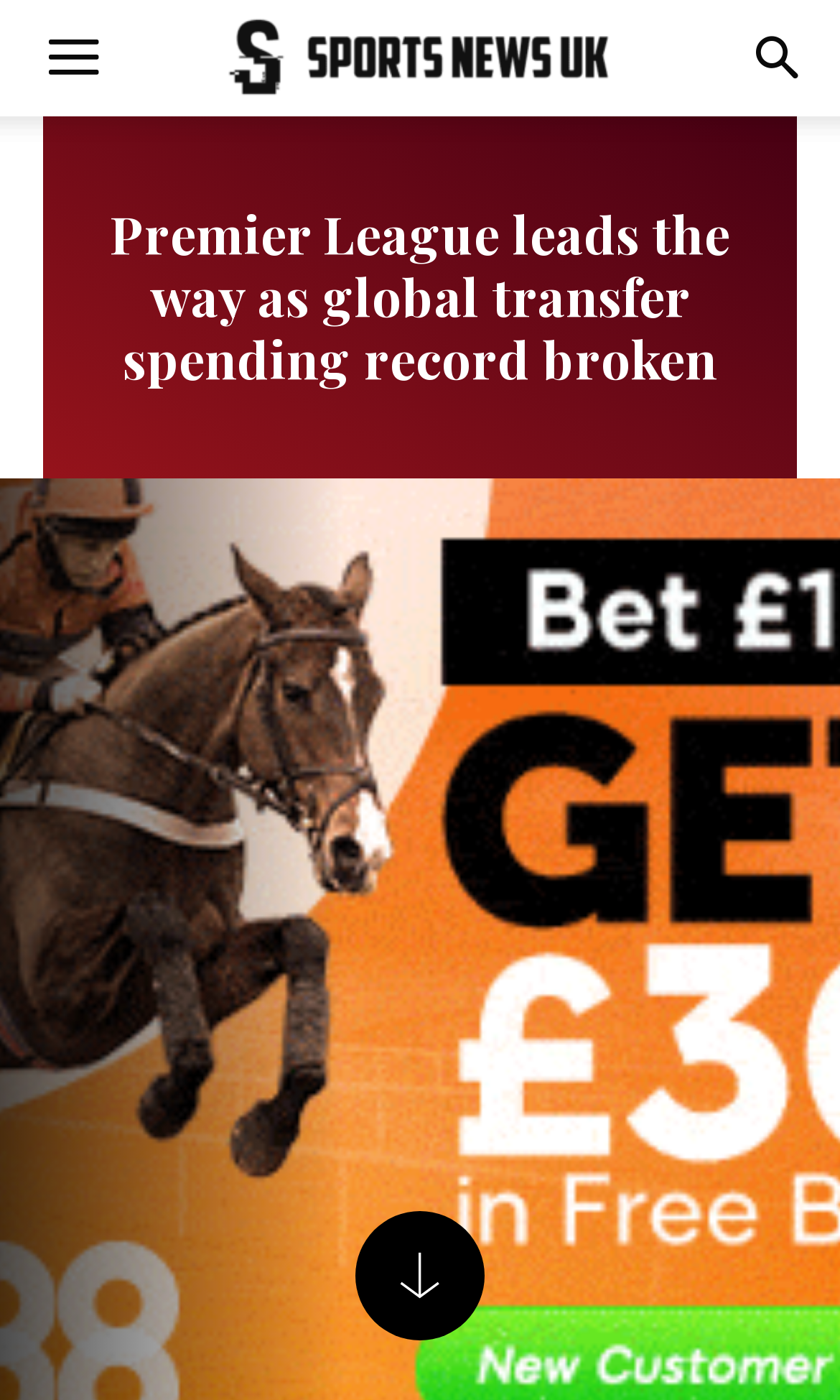Locate and generate the text content of the webpage's heading.

Premier League leads the way as global transfer spending record broken